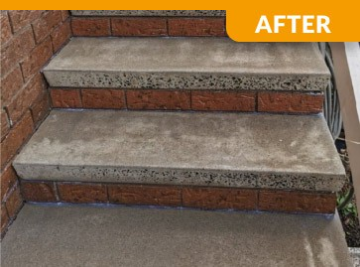Give a thorough explanation of the elements present in the image.

The image showcases a set of neatly finished concrete stairs in a residential setting. The stairs are constructed with a combination of grey concrete and red brick accents, demonstrating a clean and well-maintained appearance. The upper surface of the steps is smooth, while the edges feature a textured design for added grip. The caption prominently displays the word "AFTER," indicating that this image is part of a before-and-after transformation, likely highlighting recent repairs or renovations. The overall impression is one of improved aesthetics and safety, suggesting that the stairs have undergone a successful restoration or waterproofing process.